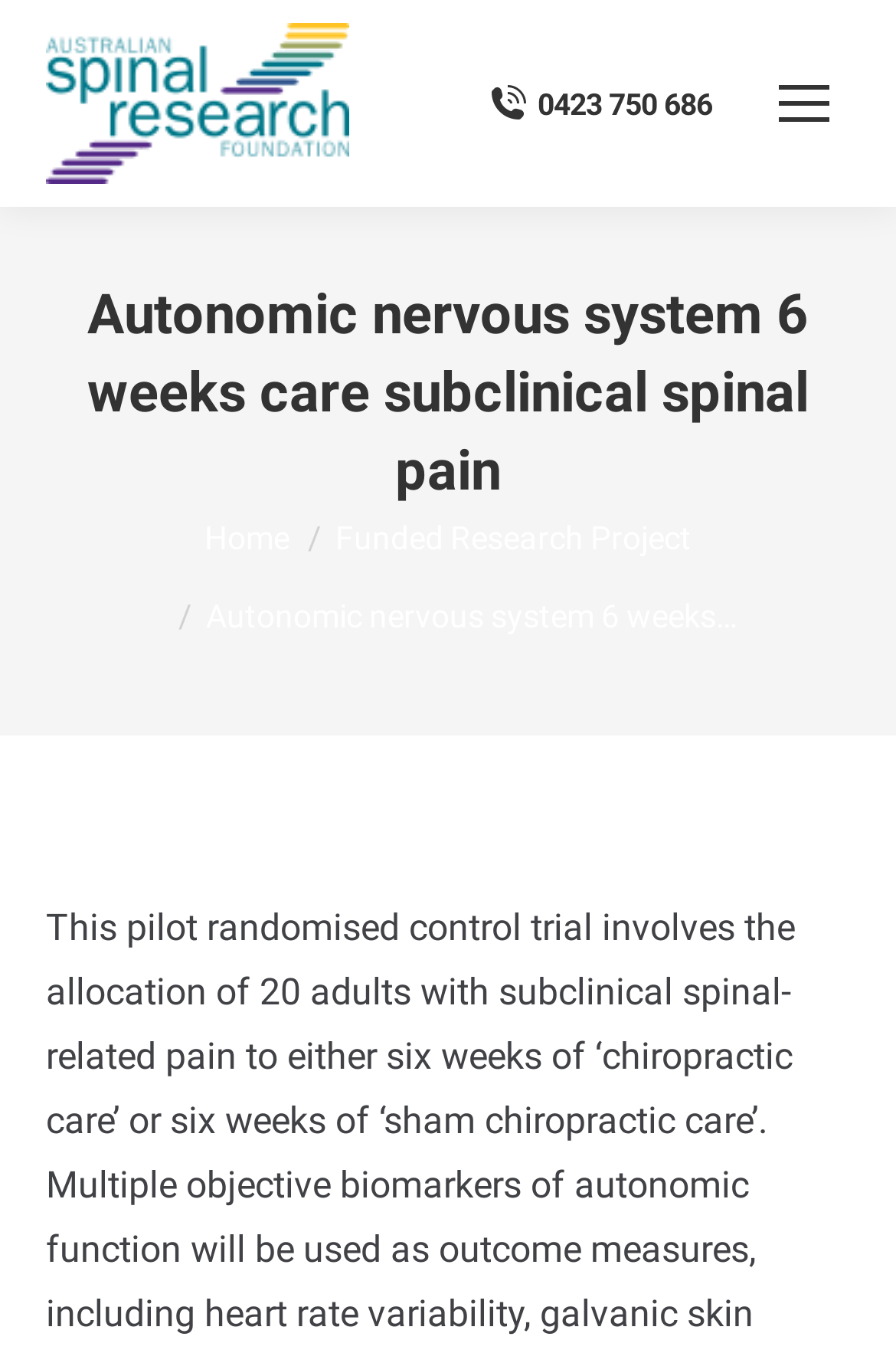Answer the question below with a single word or a brief phrase: 
What is the navigation path?

Home > Funded Research Project